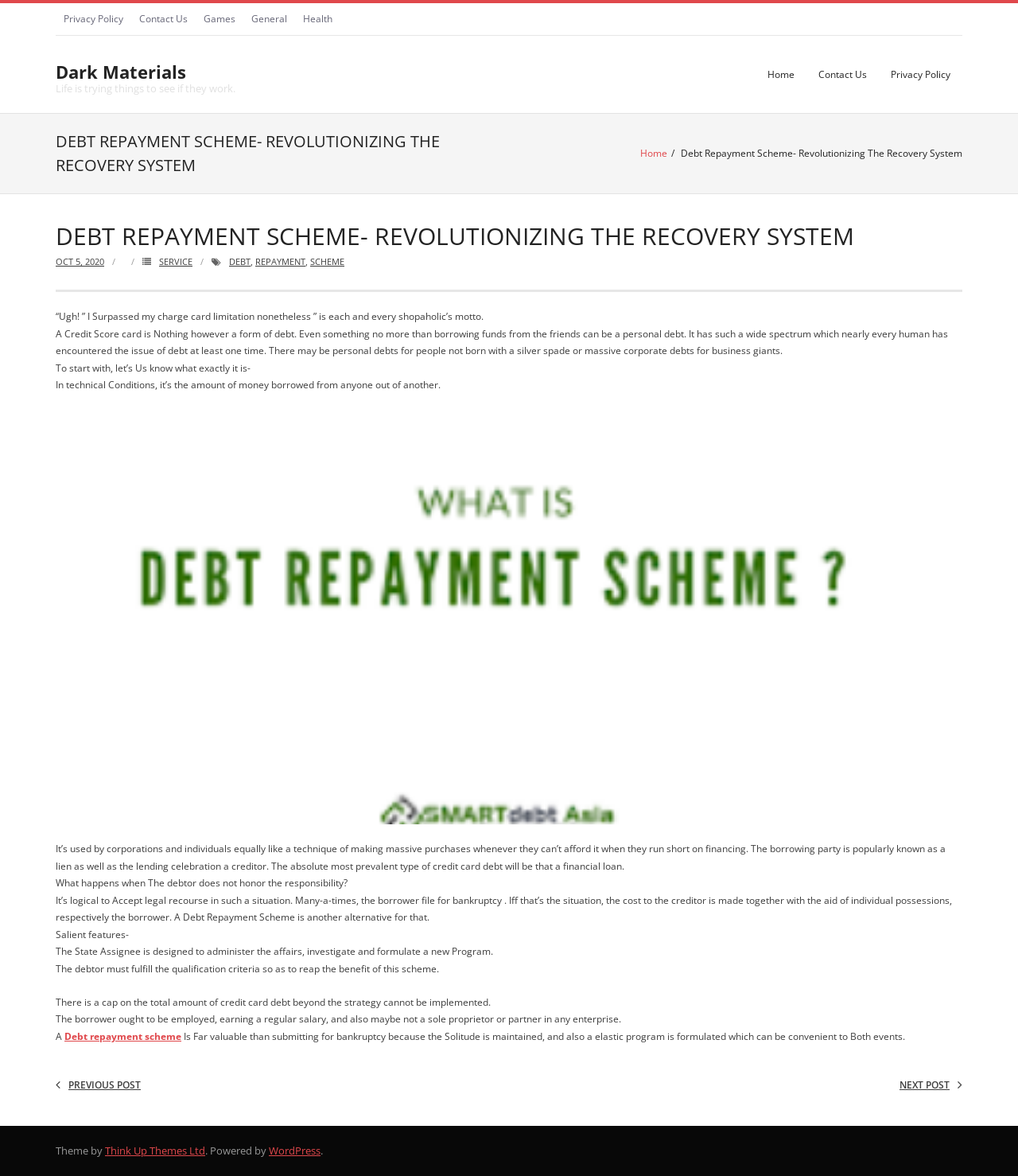Determine the bounding box coordinates of the section to be clicked to follow the instruction: "Go to the 'Contact Us' page". The coordinates should be given as four float numbers between 0 and 1, formatted as [left, top, right, bottom].

[0.129, 0.003, 0.192, 0.029]